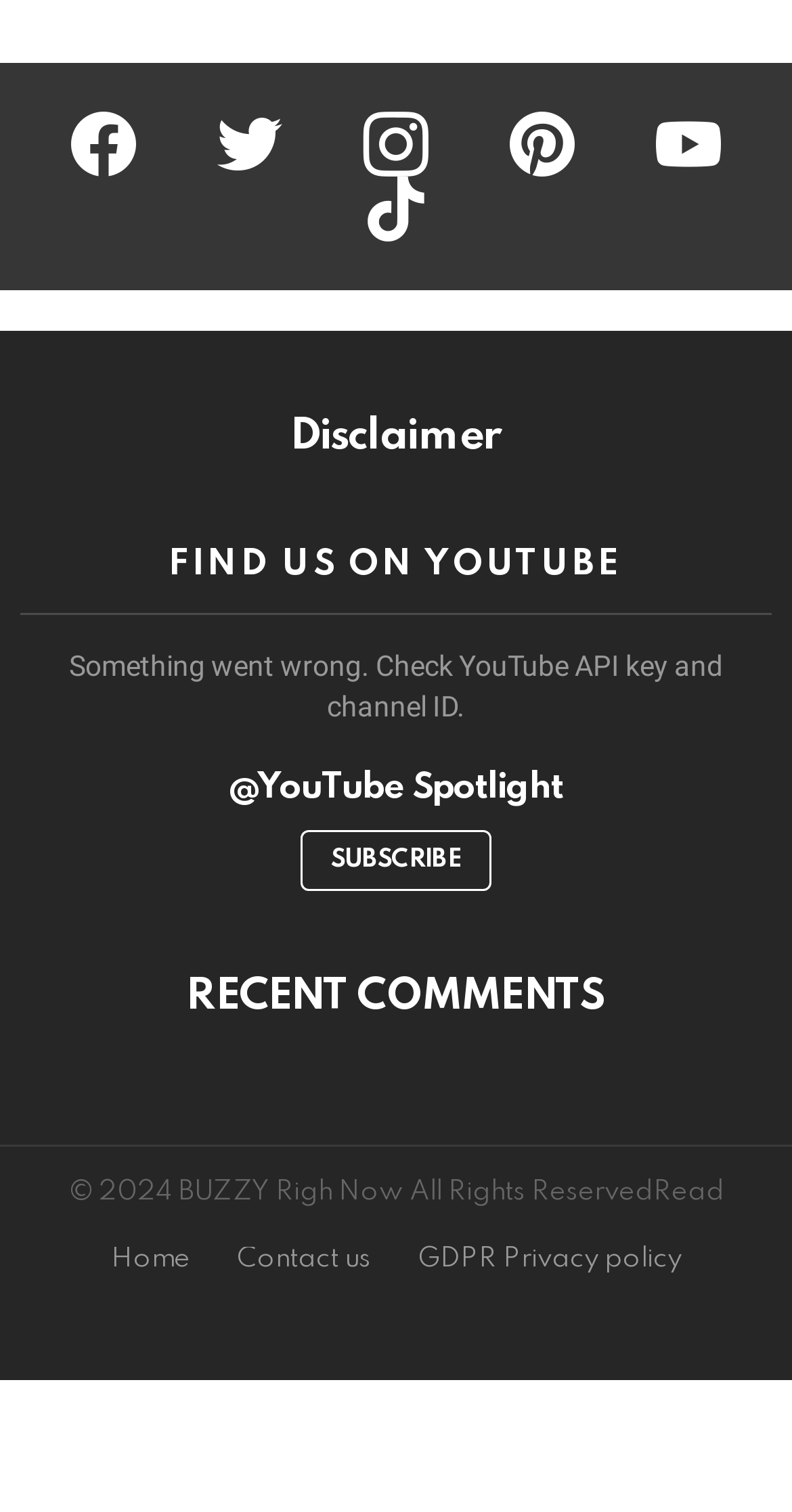Please determine the bounding box coordinates for the element that should be clicked to follow these instructions: "Go to Home page".

[0.114, 0.823, 0.265, 0.843]